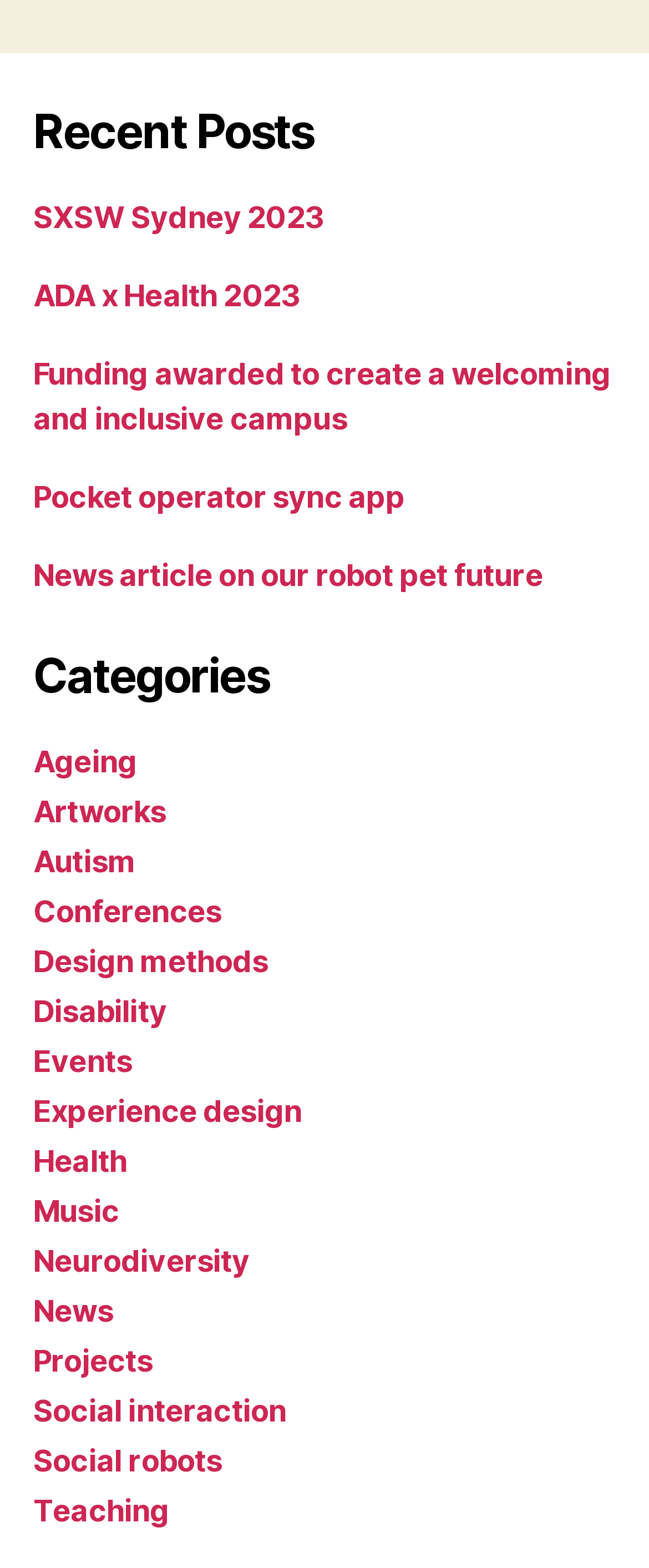Please pinpoint the bounding box coordinates for the region I should click to adhere to this instruction: "explore projects".

[0.051, 0.856, 0.235, 0.878]